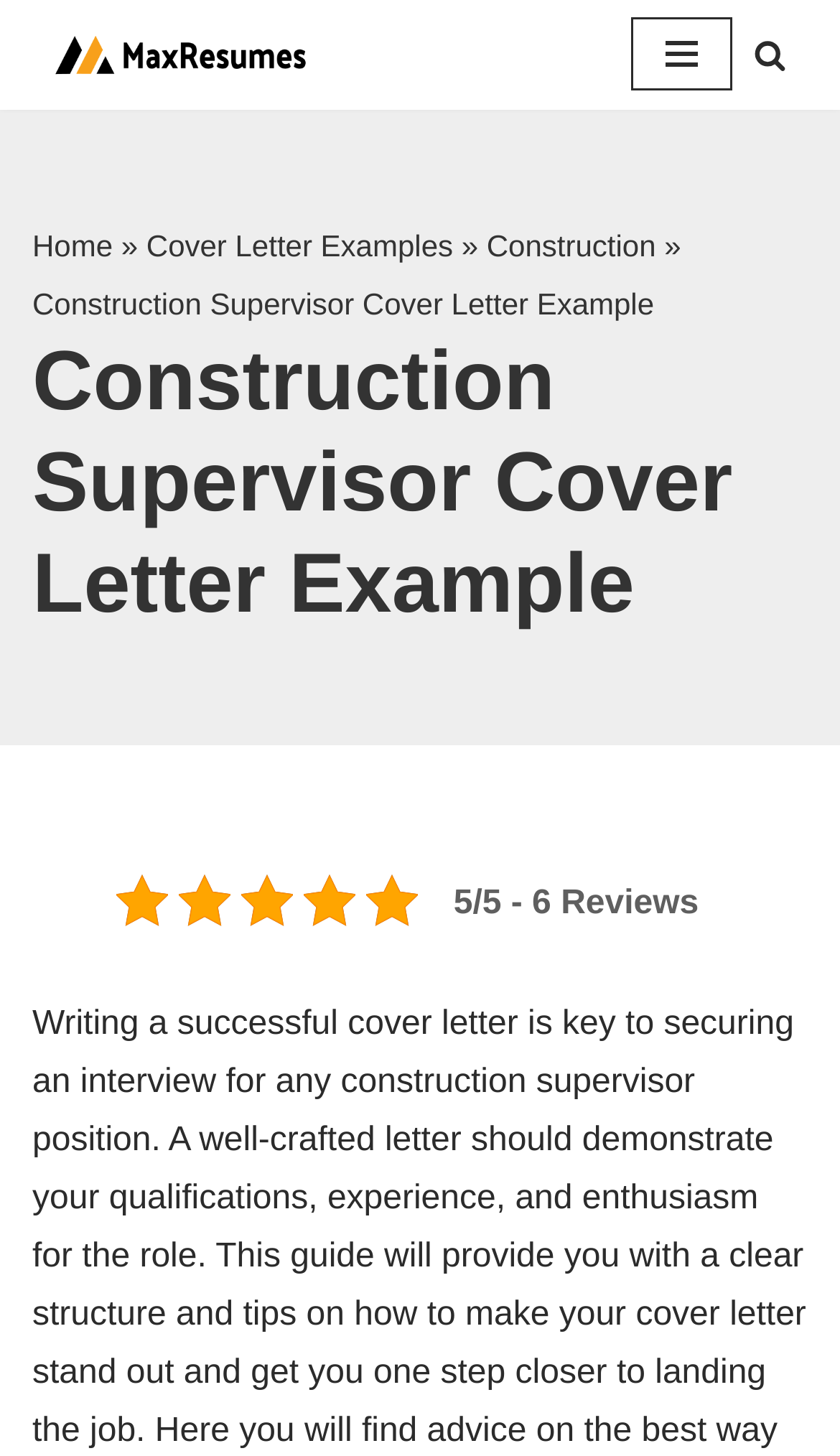Please predict the bounding box coordinates (top-left x, top-left y, bottom-right x, bottom-right y) for the UI element in the screenshot that fits the description: aria-label="MaxResumes" title="MaxResumes"

[0.038, 0.021, 0.372, 0.054]